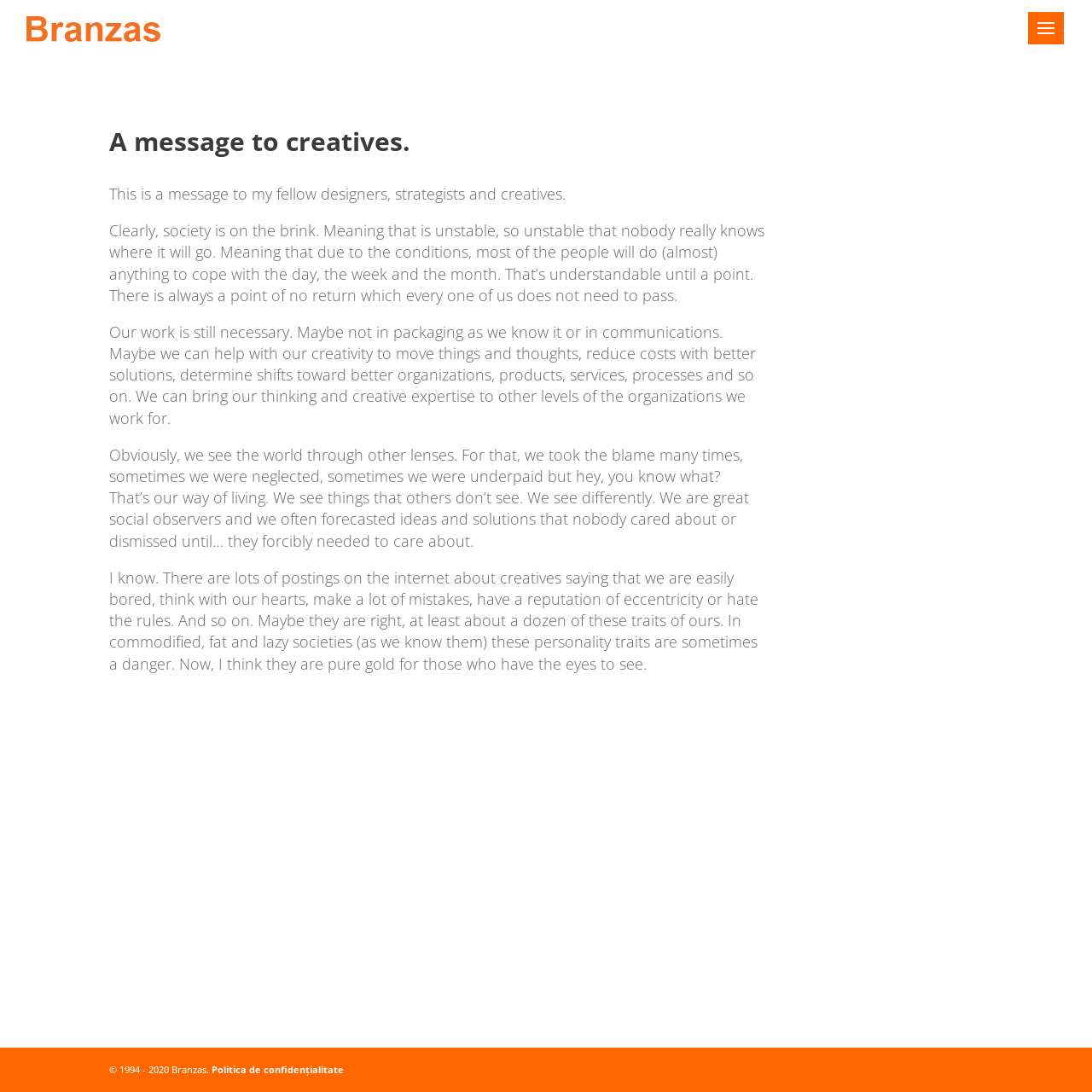Extract the bounding box coordinates of the UI element described by: "Politica de confidențialitate". The coordinates should include four float numbers ranging from 0 to 1, e.g., [left, top, right, bottom].

[0.194, 0.973, 0.315, 0.985]